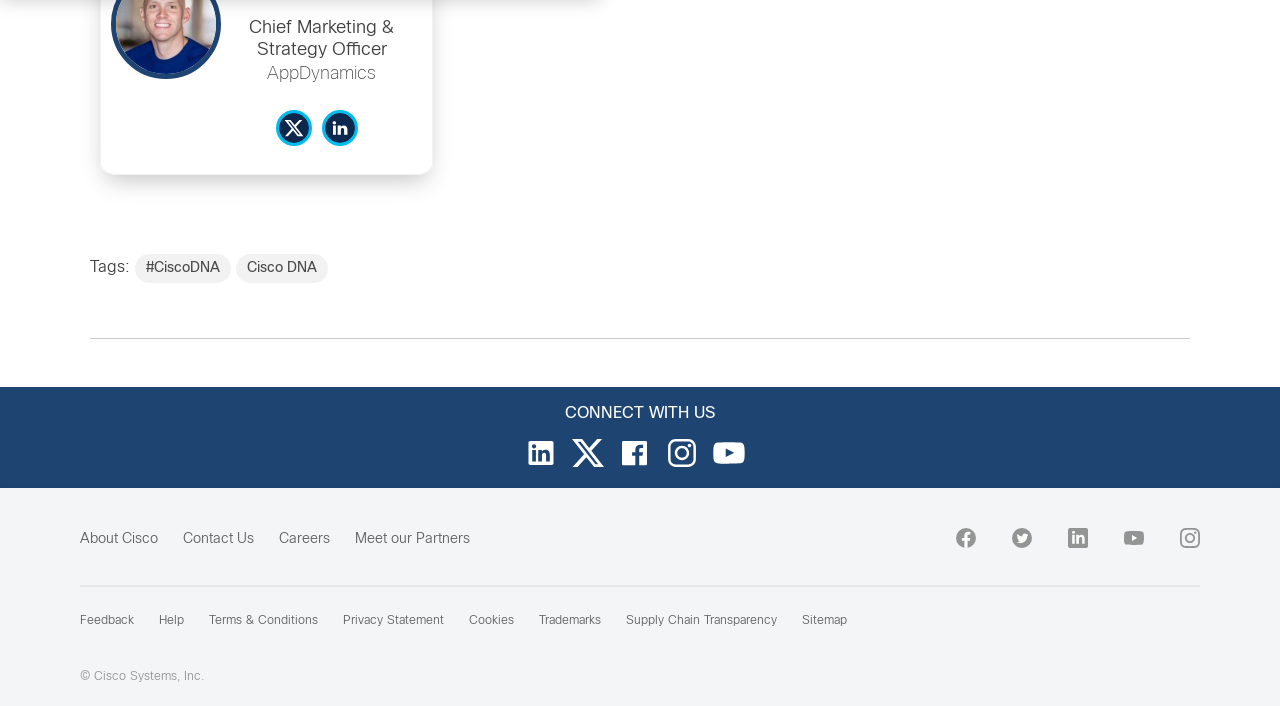Identify the bounding box coordinates of the HTML element based on this description: "parent_node: Thomas Wyatt".

[0.215, 0.203, 0.251, 0.227]